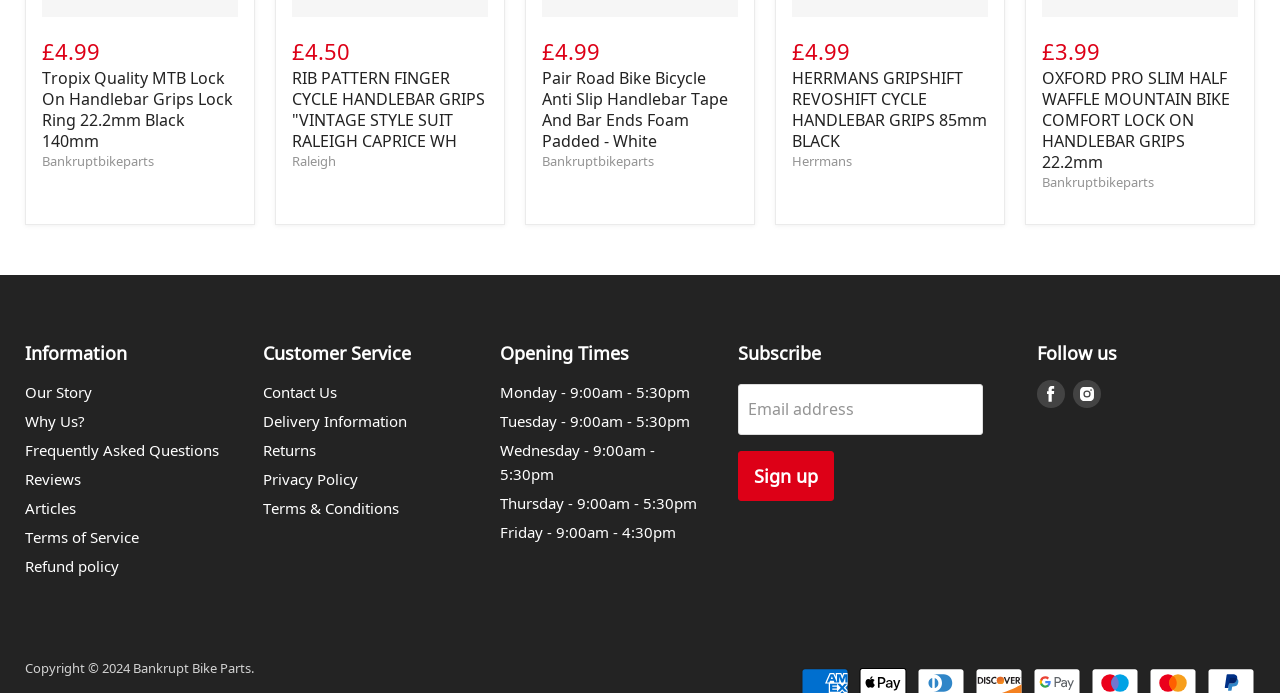Give the bounding box coordinates for the element described by: "Monday - 9:00am - 5:30pm".

[0.391, 0.55, 0.539, 0.582]